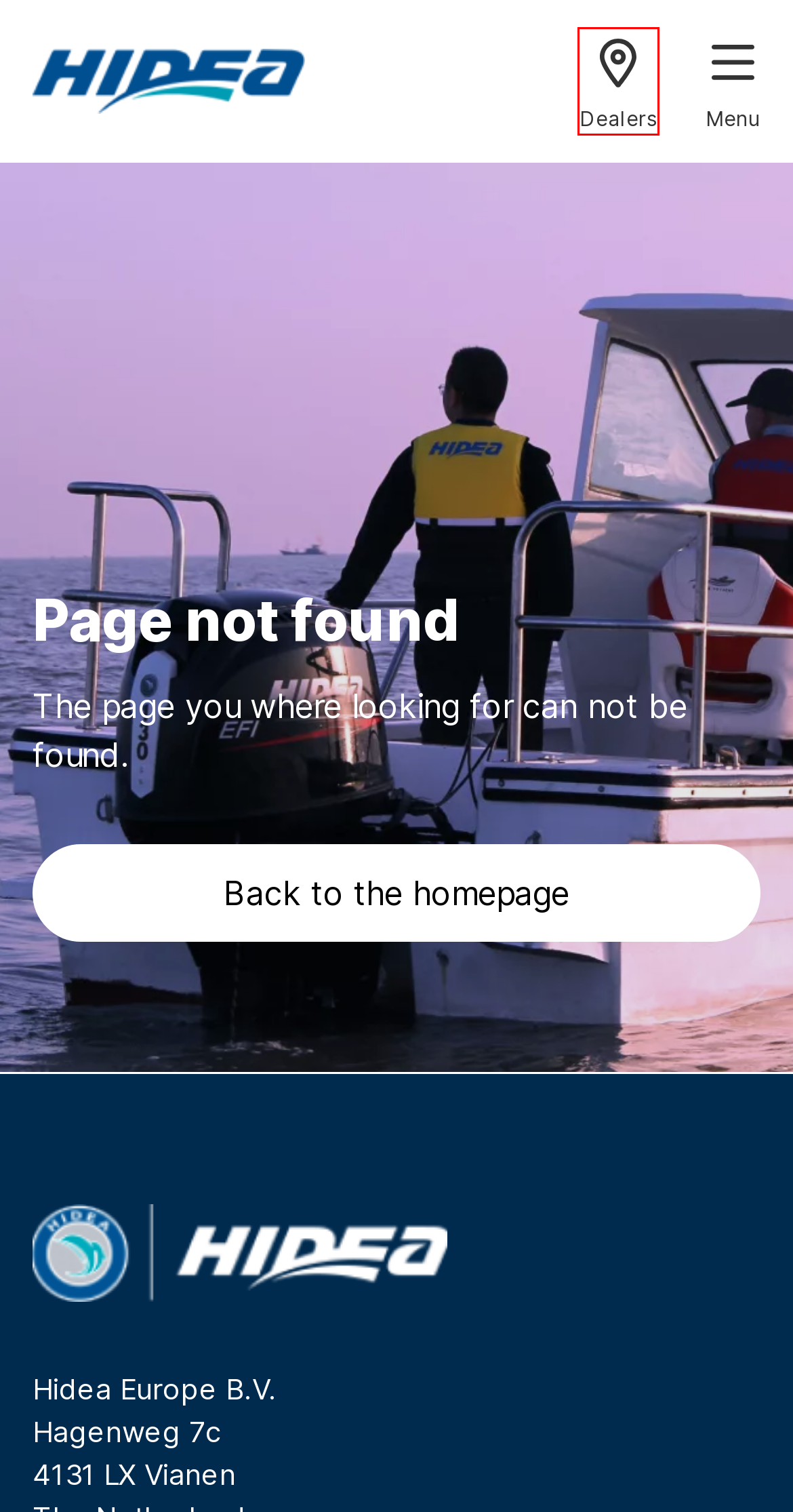You are looking at a webpage screenshot with a red bounding box around an element. Pick the description that best matches the new webpage after interacting with the element in the red bounding box. The possible descriptions are:
A. Search for Hidea dealers | Hidea Europe
B. Let’s work together | Hidea Europe
C. Home Page | Hidea Europe
D. Lifestyle | Hidea Europe
E. Jobs | Hidea Europe
F. Services | Hidea Europe
G. Outboards | Hidea Europe
H. About Hidea | Hidea Europe

A